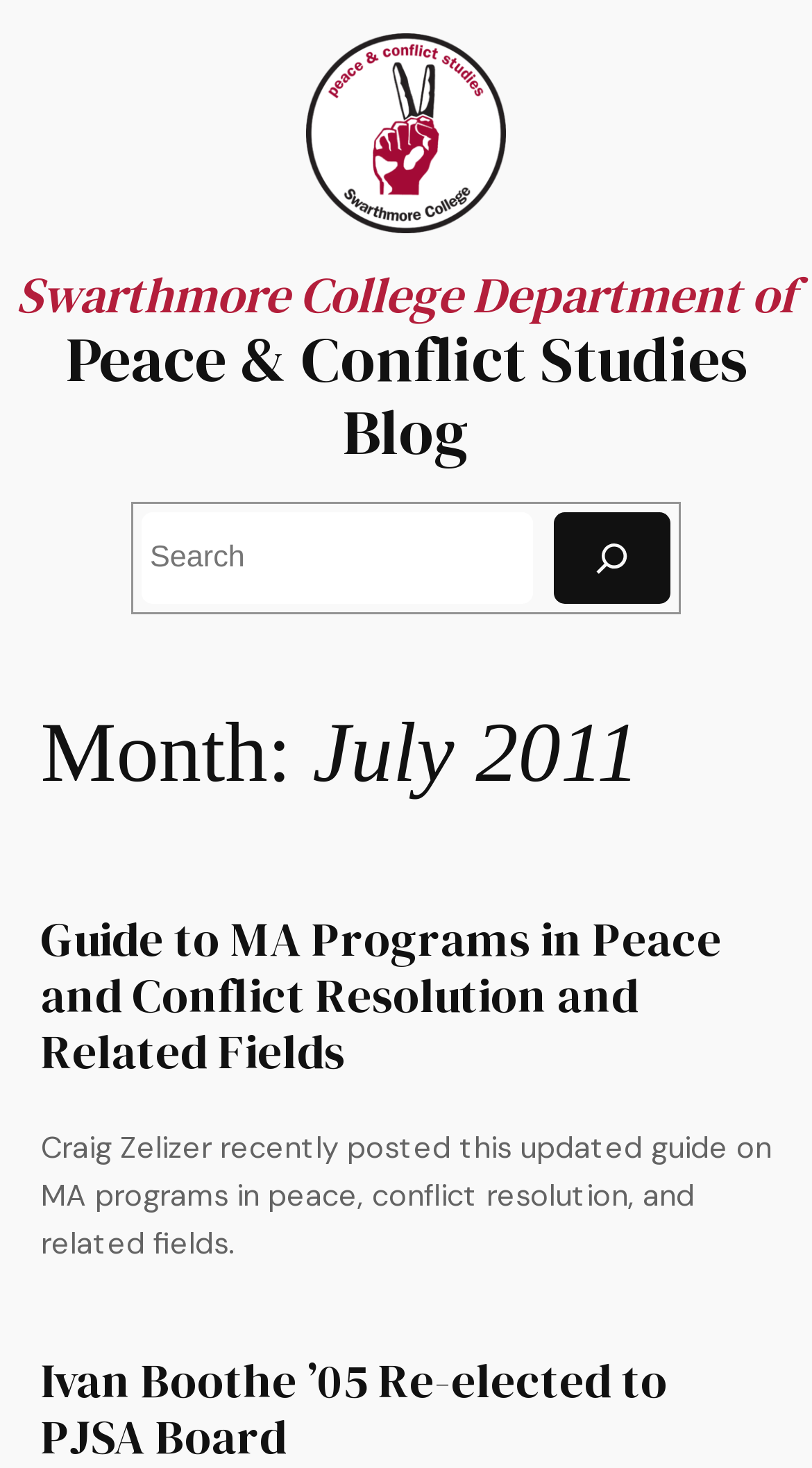Please determine the headline of the webpage and provide its content.

Swarthmore College Department of